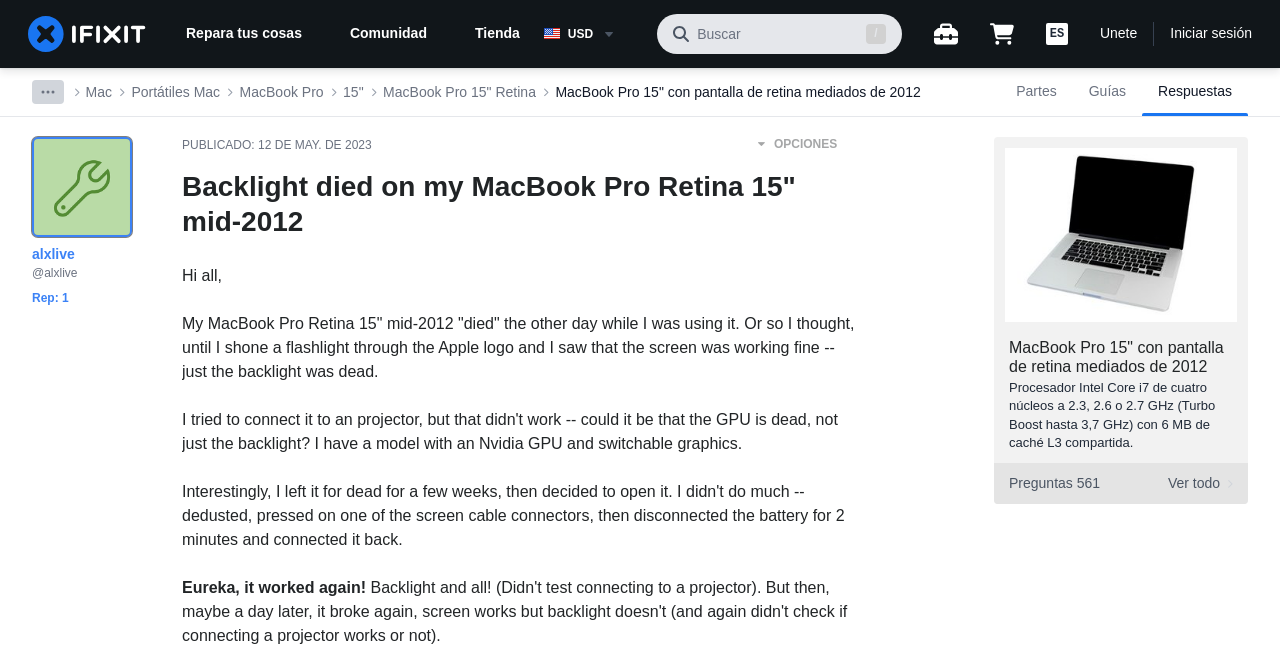Provide the bounding box coordinates of the HTML element described as: "MacBook Pro 15" Retina". The bounding box coordinates should be four float numbers between 0 and 1, i.e., [left, top, right, bottom].

[0.299, 0.123, 0.419, 0.153]